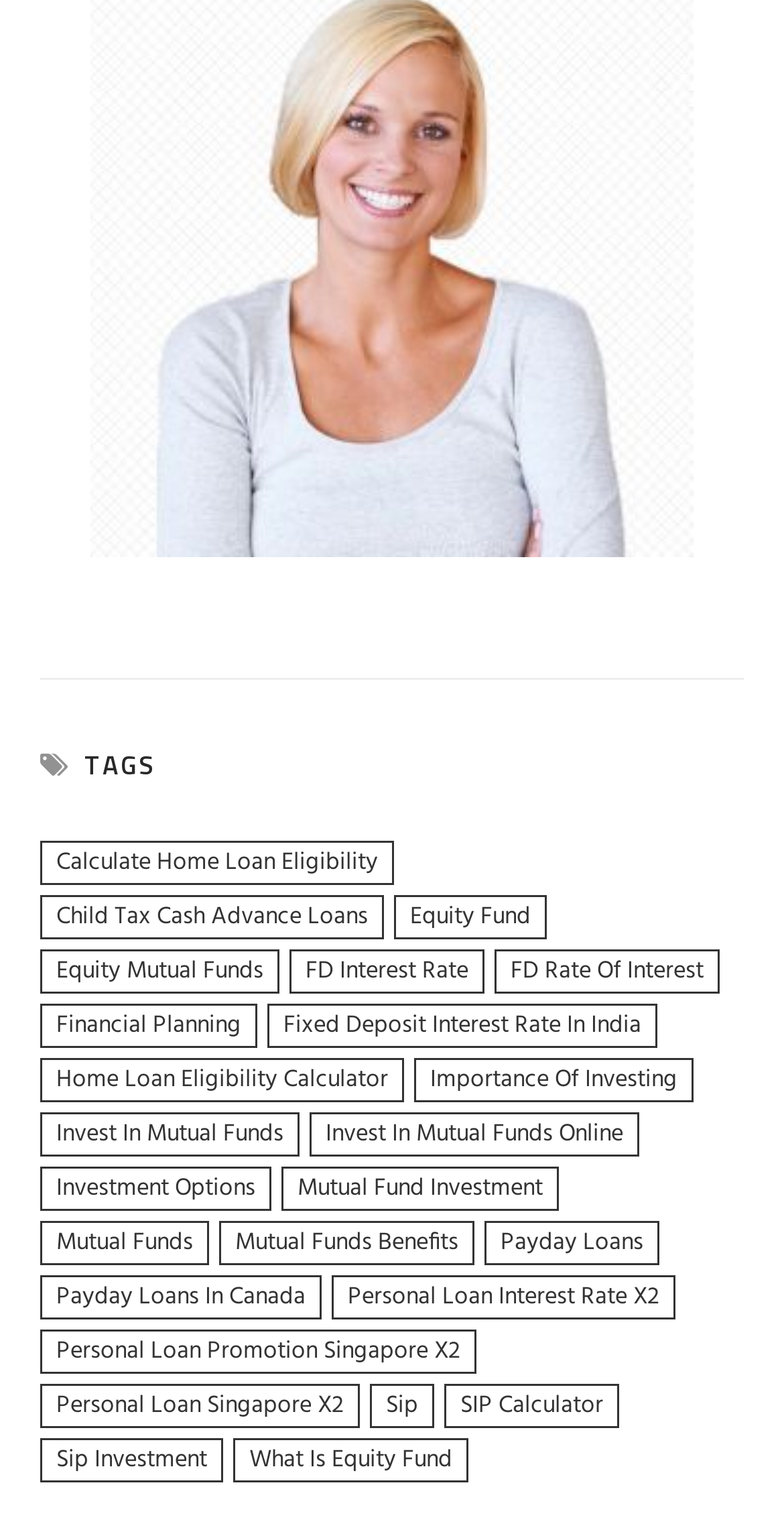Given the description of the UI element: "mutual fund investment", predict the bounding box coordinates in the form of [left, top, right, bottom], with each value being a float between 0 and 1.

[0.359, 0.763, 0.713, 0.792]